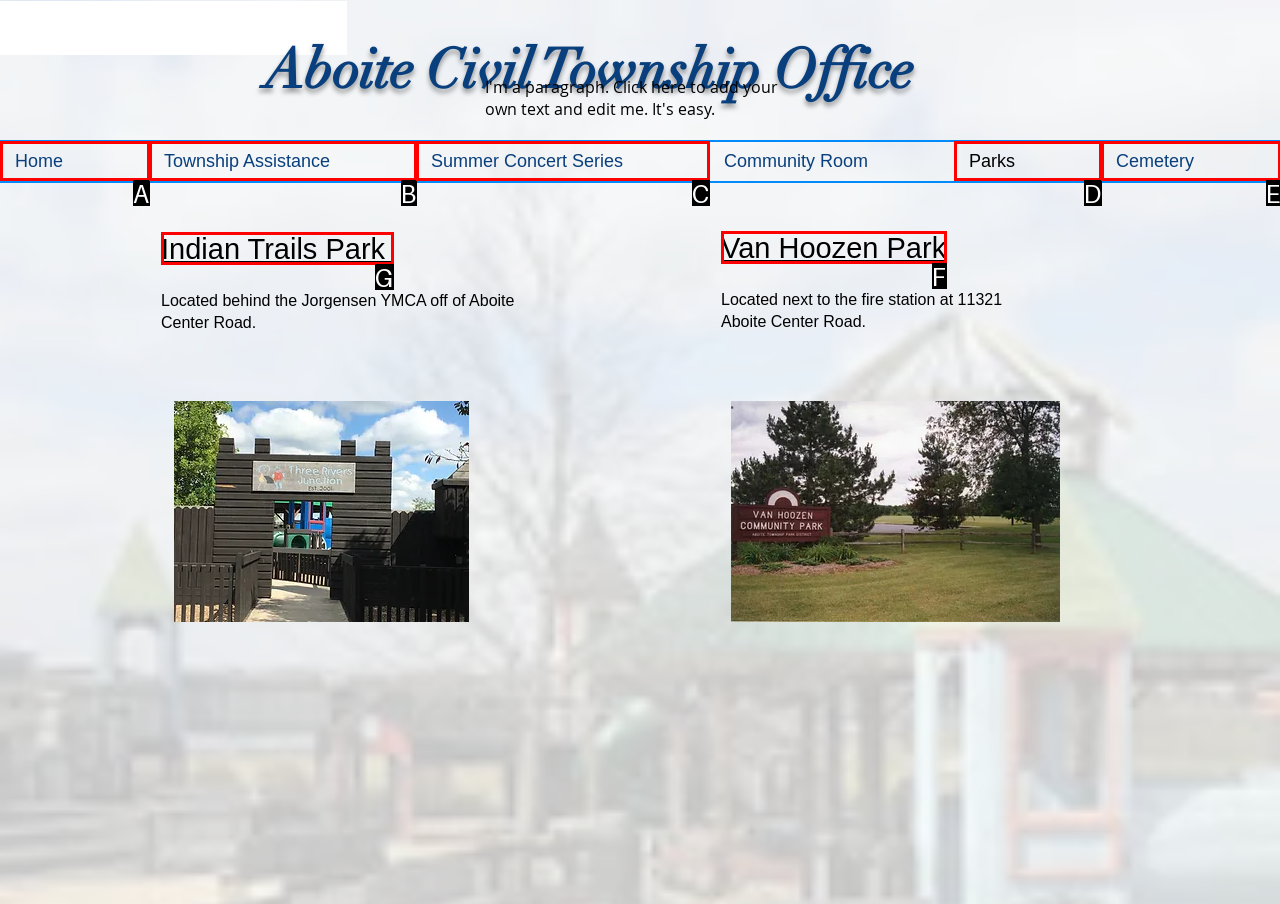Select the option that aligns with the description: Parks
Respond with the letter of the correct choice from the given options.

D